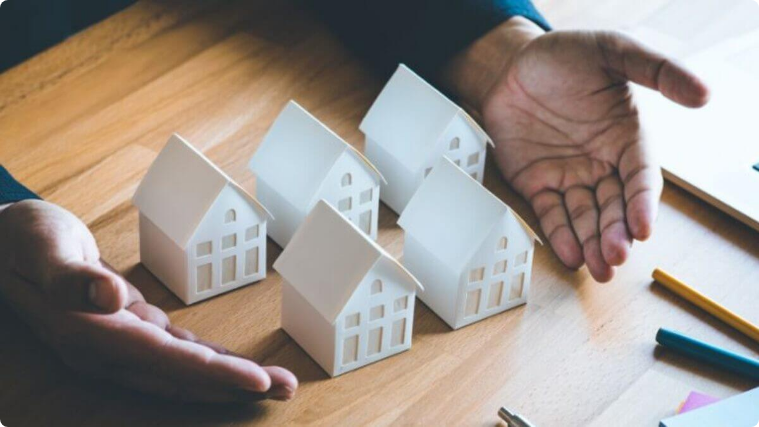Based on the image, give a detailed response to the question: What approach does the context imply?

The context of the image implies a practical approach to property hunting, allowing potential investors to envision different possibilities in the market.